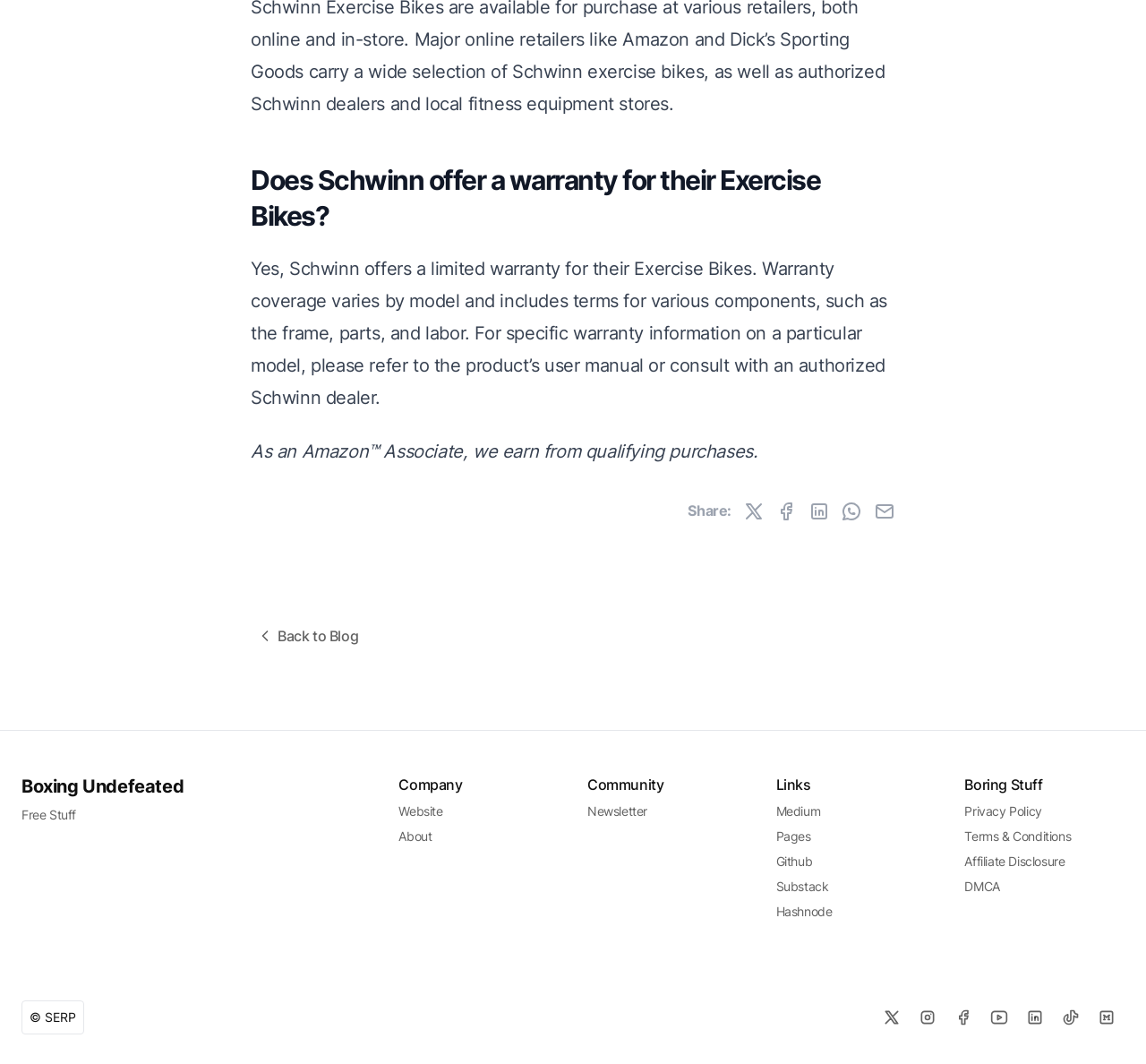Please use the details from the image to answer the following question comprehensively:
What is the purpose of the links at the bottom of the page?

The links at the bottom of the page, such as 'Back to Blog', 'Company', 'Community', and 'Links', are likely to navigate users to other pages or sections of the website, providing additional information or resources.